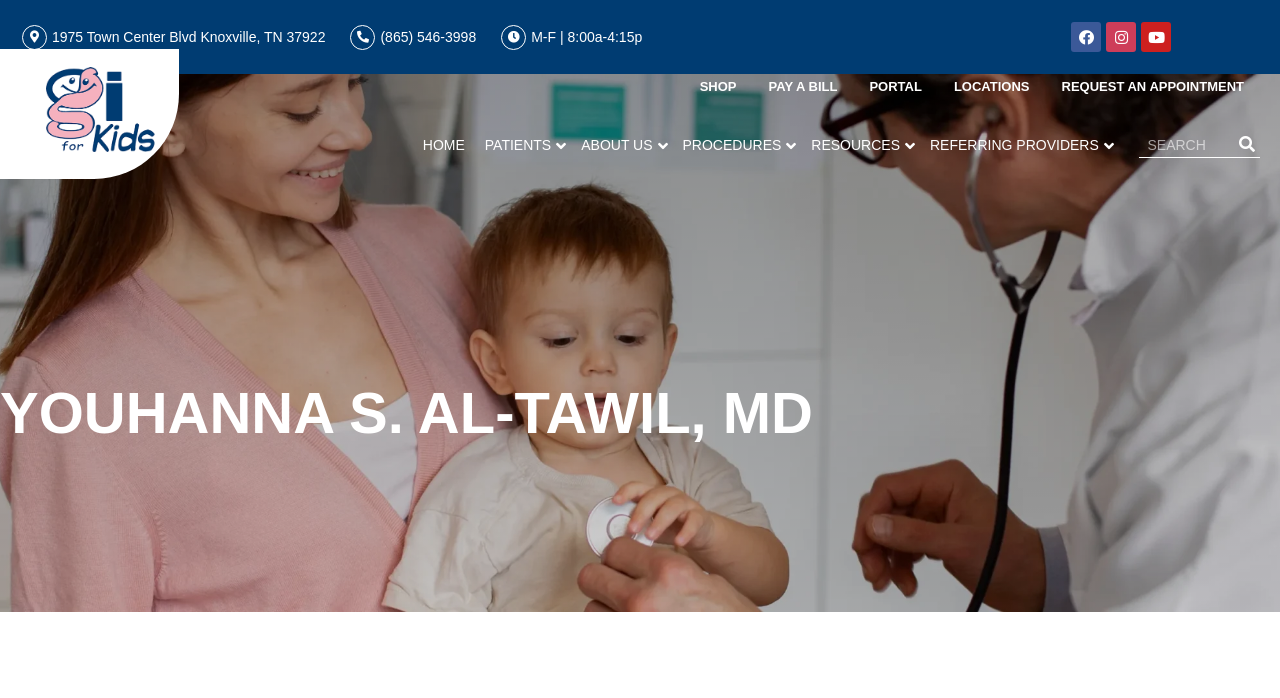Based on the image, give a detailed response to the question: What is the phone number of the doctor's office?

The phone number is displayed near the top of the page, next to the address '1975 Town Center Blvd Knoxville, TN 37922'.